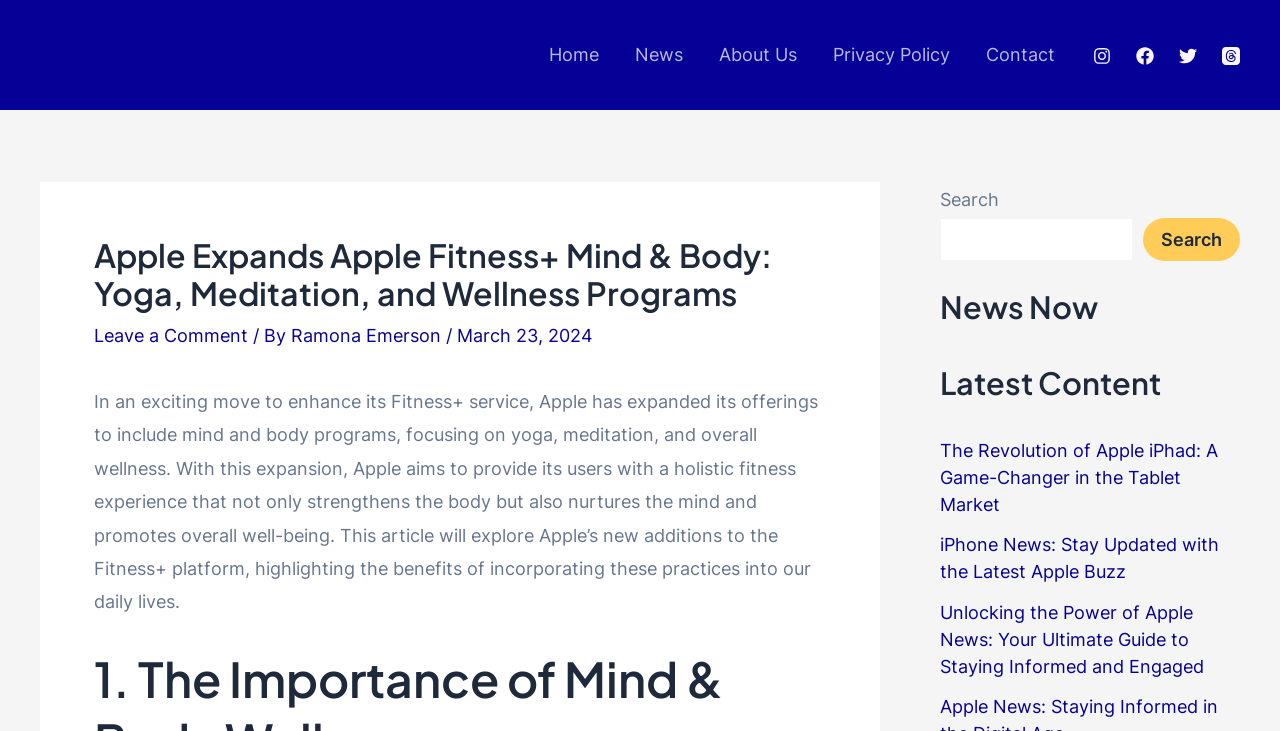What is the main topic of this webpage?
Answer the question with as much detail as you can, using the image as a reference.

Based on the webpage content, the main topic is about Apple's expansion of its Fitness+ service to include mind and body programs, focusing on yoga, meditation, and overall wellness.